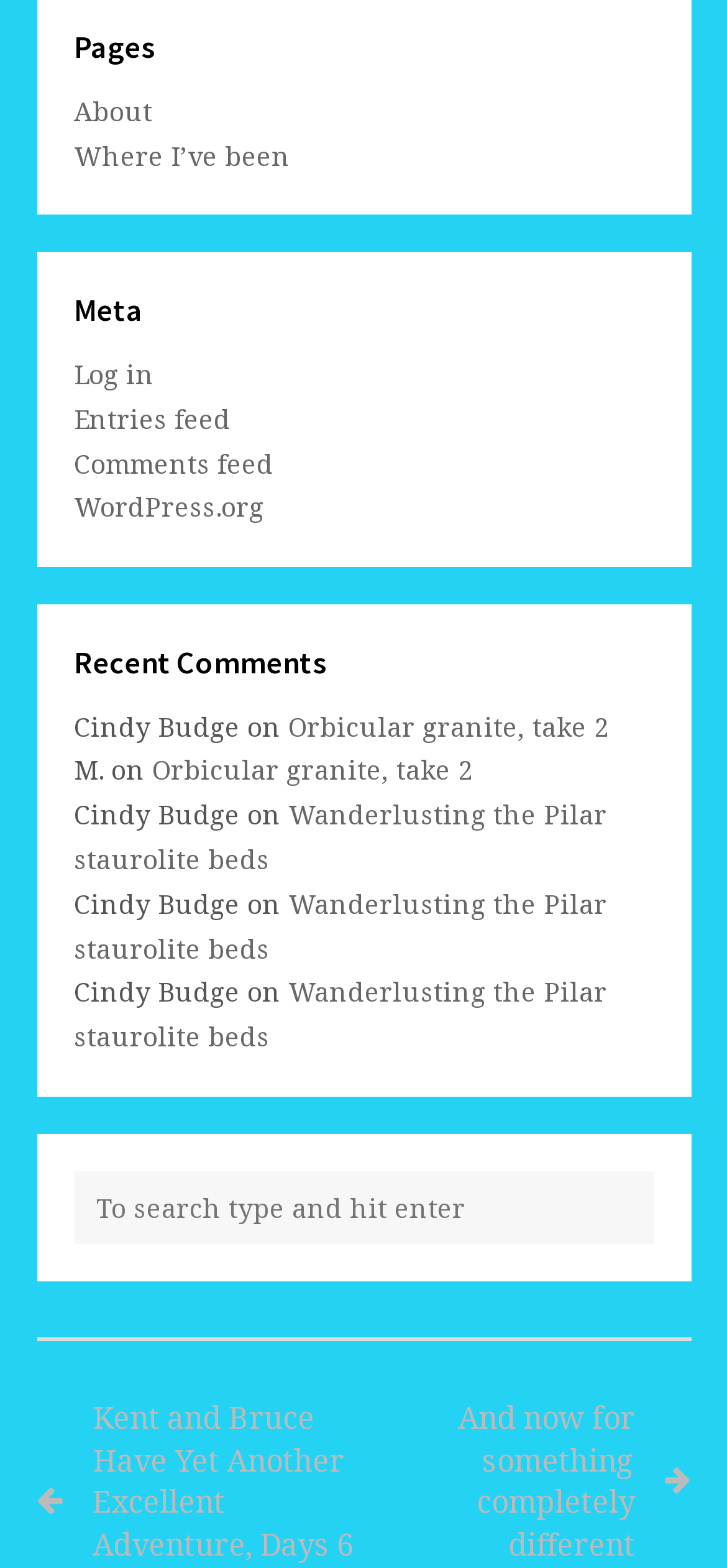What is the text of the first comment?
Please look at the screenshot and answer in one word or a short phrase.

Cindy Budge on Orbicular granite, take 2